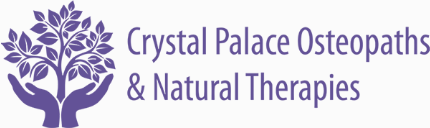What does the stylized tree symbolize?
Please provide a detailed answer to the question.

According to the caption, the stylized tree in the logo symbolizes growth and healing, which aligns with the services offered by the practice.